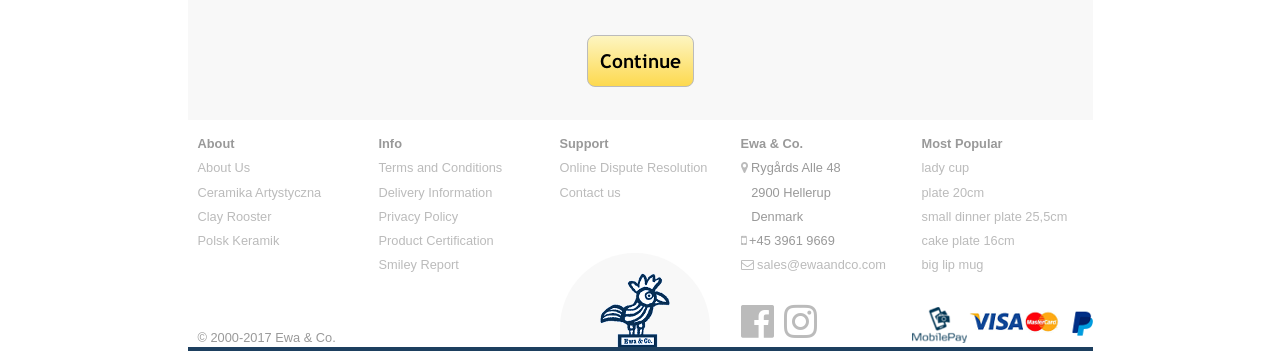Pinpoint the bounding box coordinates of the element you need to click to execute the following instruction: "View the 'lady cup' product". The bounding box should be represented by four float numbers between 0 and 1, in the format [left, top, right, bottom].

[0.72, 0.456, 0.757, 0.499]